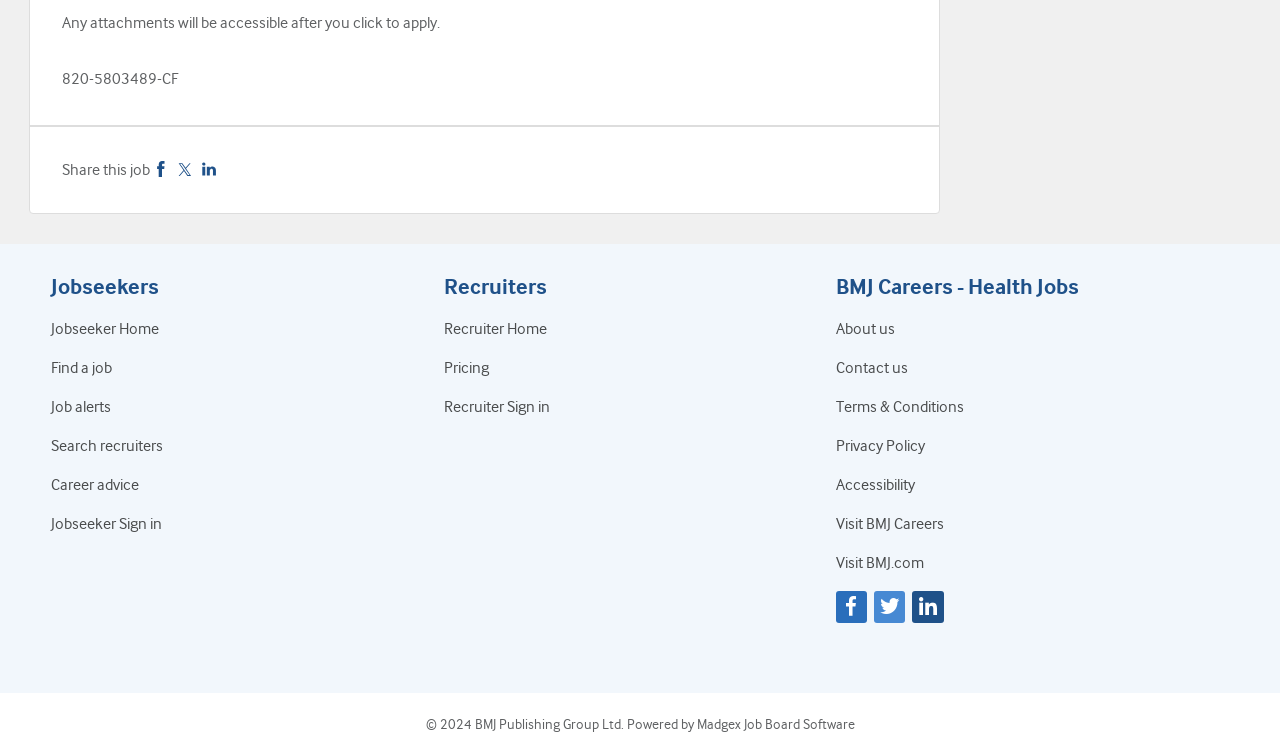Please determine the bounding box of the UI element that matches this description: Pricing. The coordinates should be given as (top-left x, top-left y, bottom-right x, bottom-right y), with all values between 0 and 1.

[0.347, 0.475, 0.382, 0.499]